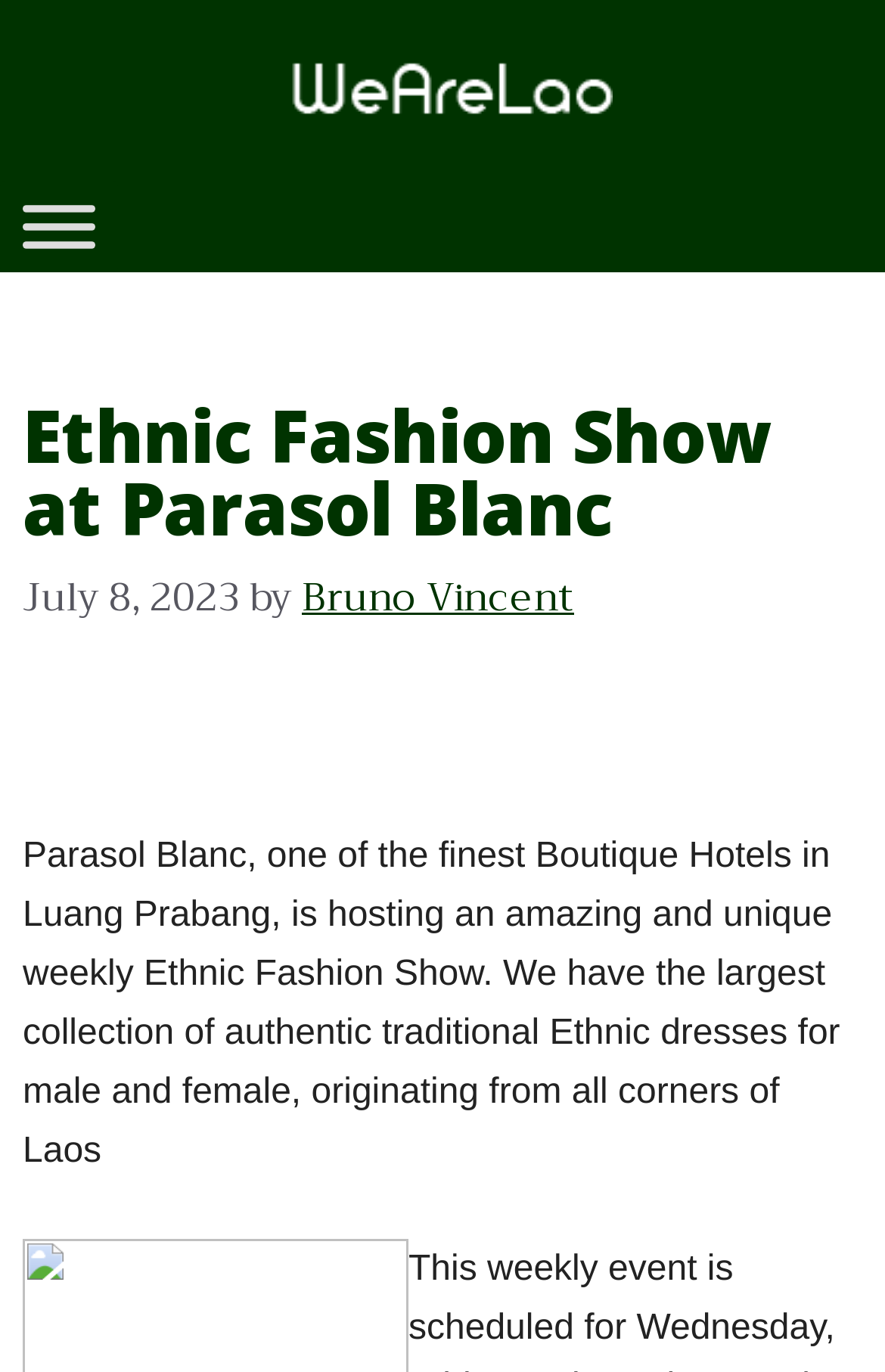Extract the main heading text from the webpage.

Ethnic Fashion Show at Parasol Blanc